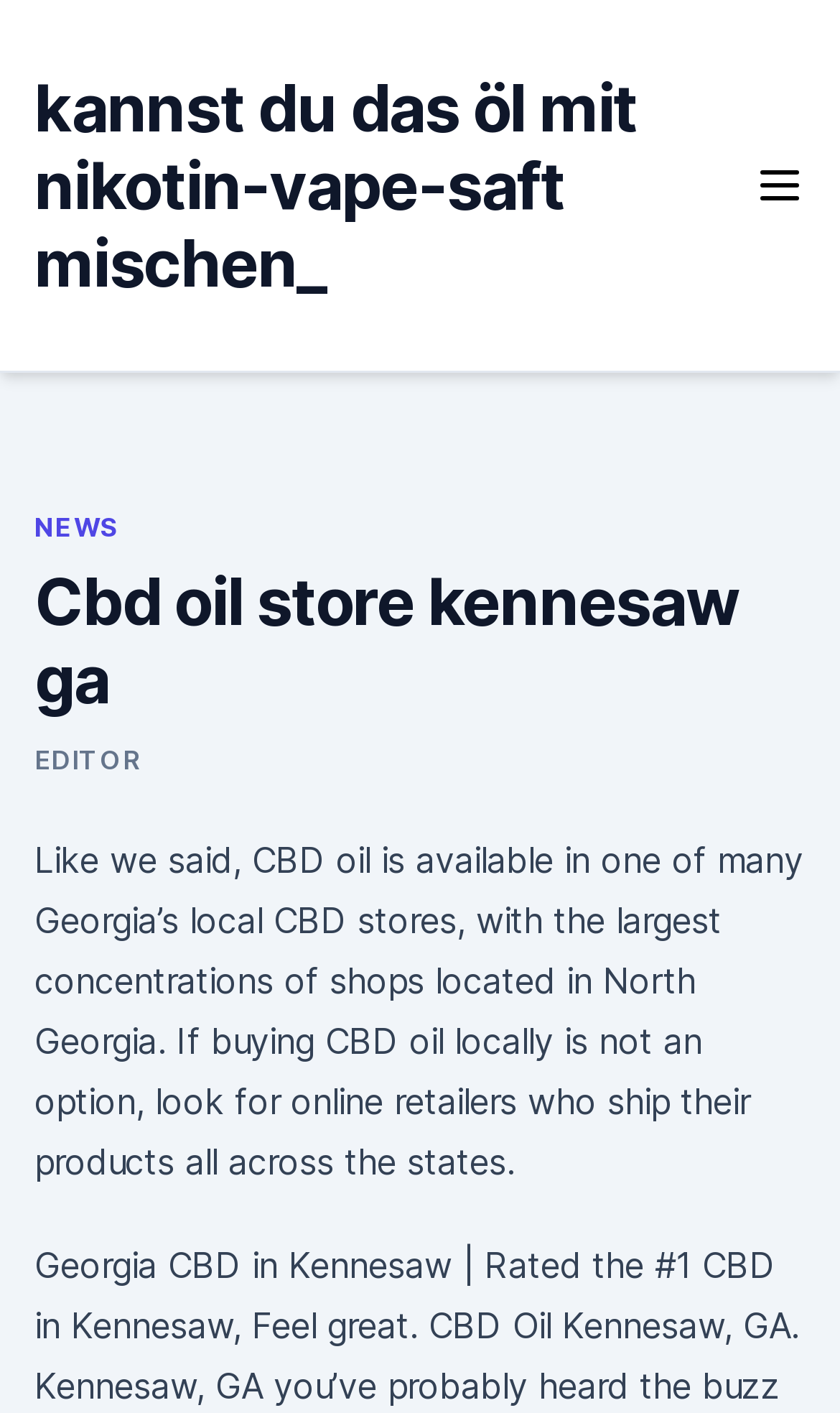Please reply with a single word or brief phrase to the question: 
What is the content of the link below the header?

NEWS